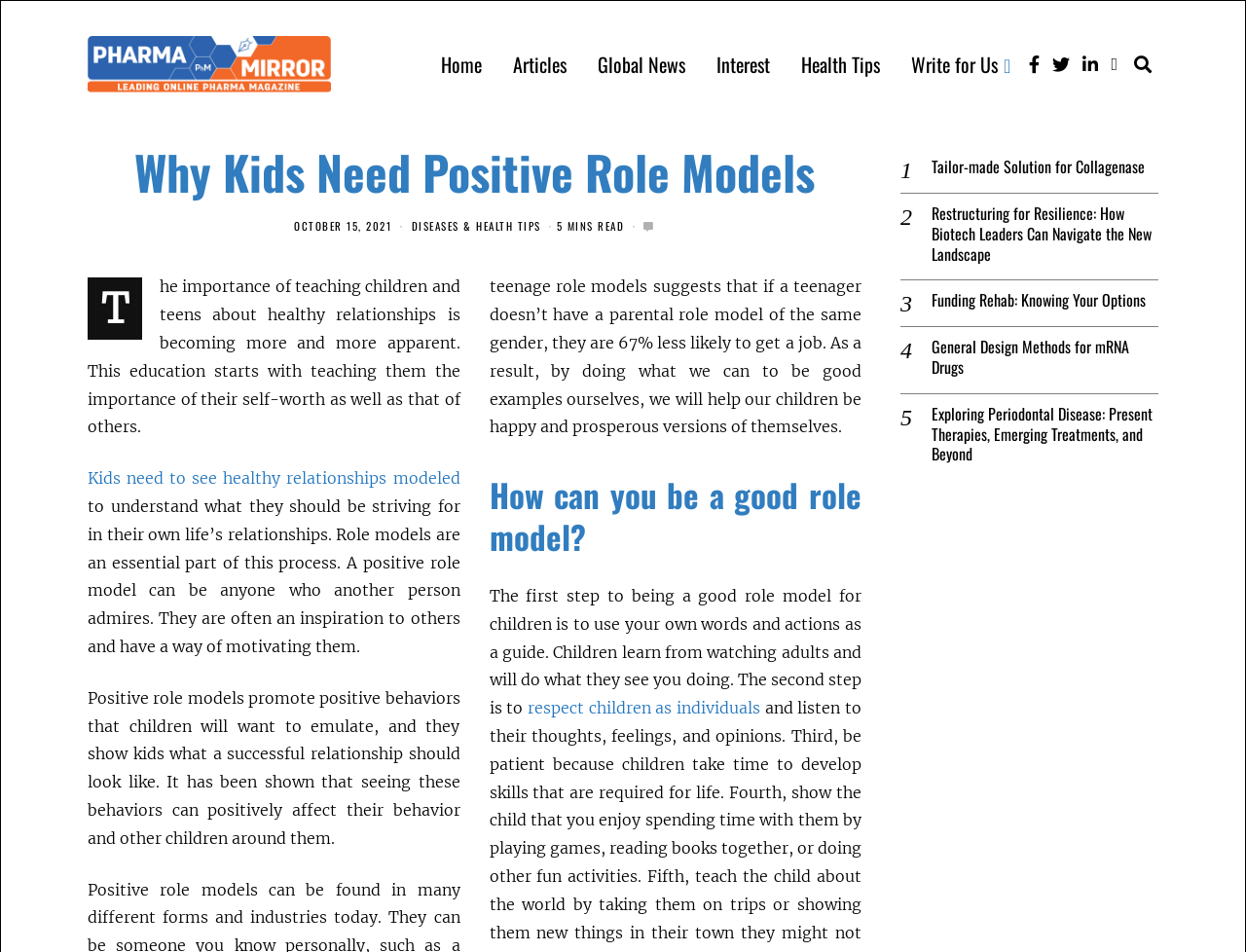Can you determine the main header of this webpage?

Why Kids Need Positive Role Models